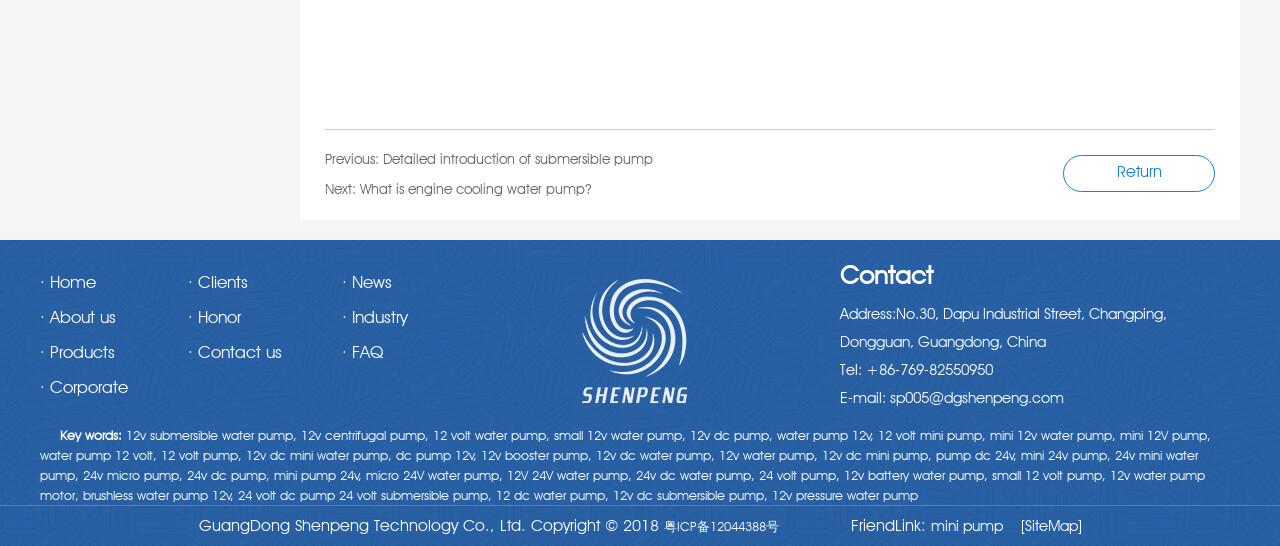Use the details in the image to answer the question thoroughly: 
What is the company name?

I found the company name by looking at the bottom of the webpage, where the copyright information is located. The text 'GuangDong Shenpeng Technology Co., Ltd. Copyright © 2018' indicates that the company name is GuangDong Shenpeng Technology Co., Ltd.